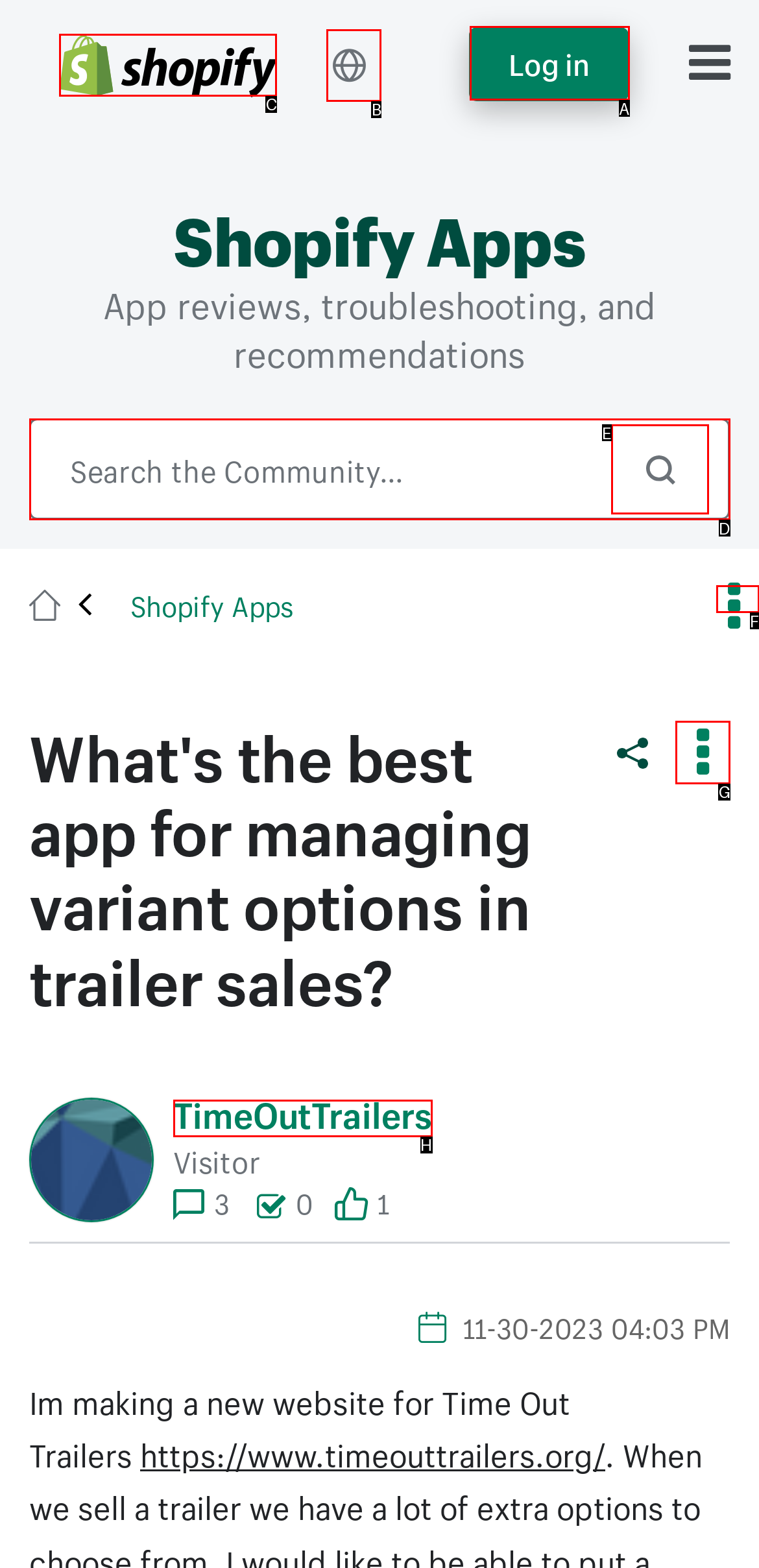Given the instruction: Show post options, which HTML element should you click on?
Answer with the letter that corresponds to the correct option from the choices available.

G